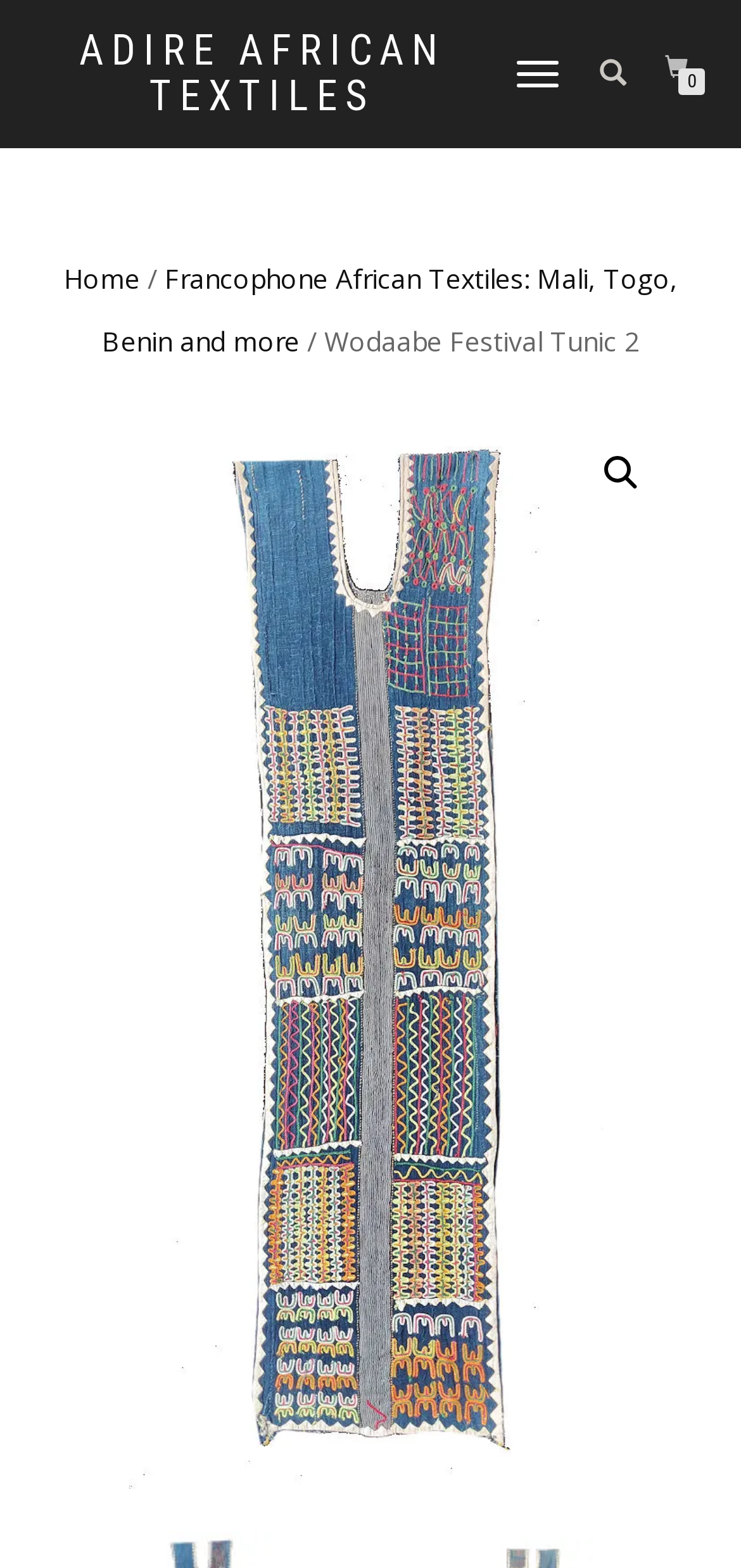What is the symbol on the search button?
Carefully analyze the image and provide a detailed answer to the question.

The search button is represented by a magnifying glass symbol, which is a common icon used to indicate search functionality on websites. This symbol is located at the top right of the webpage, next to the toggle navigation button.